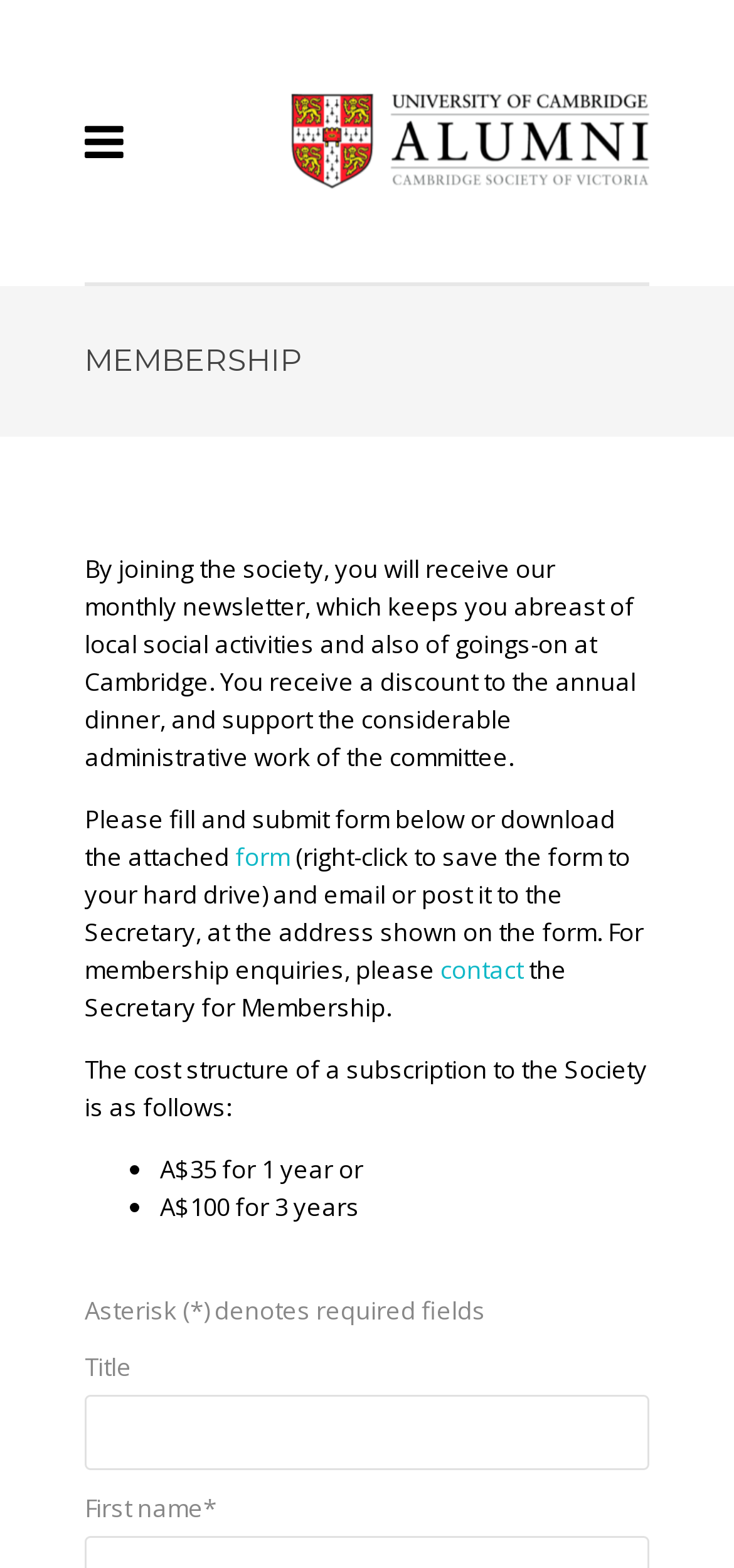How can I submit the membership form?
Based on the image, respond with a single word or phrase.

Fill and submit online or download and email/post